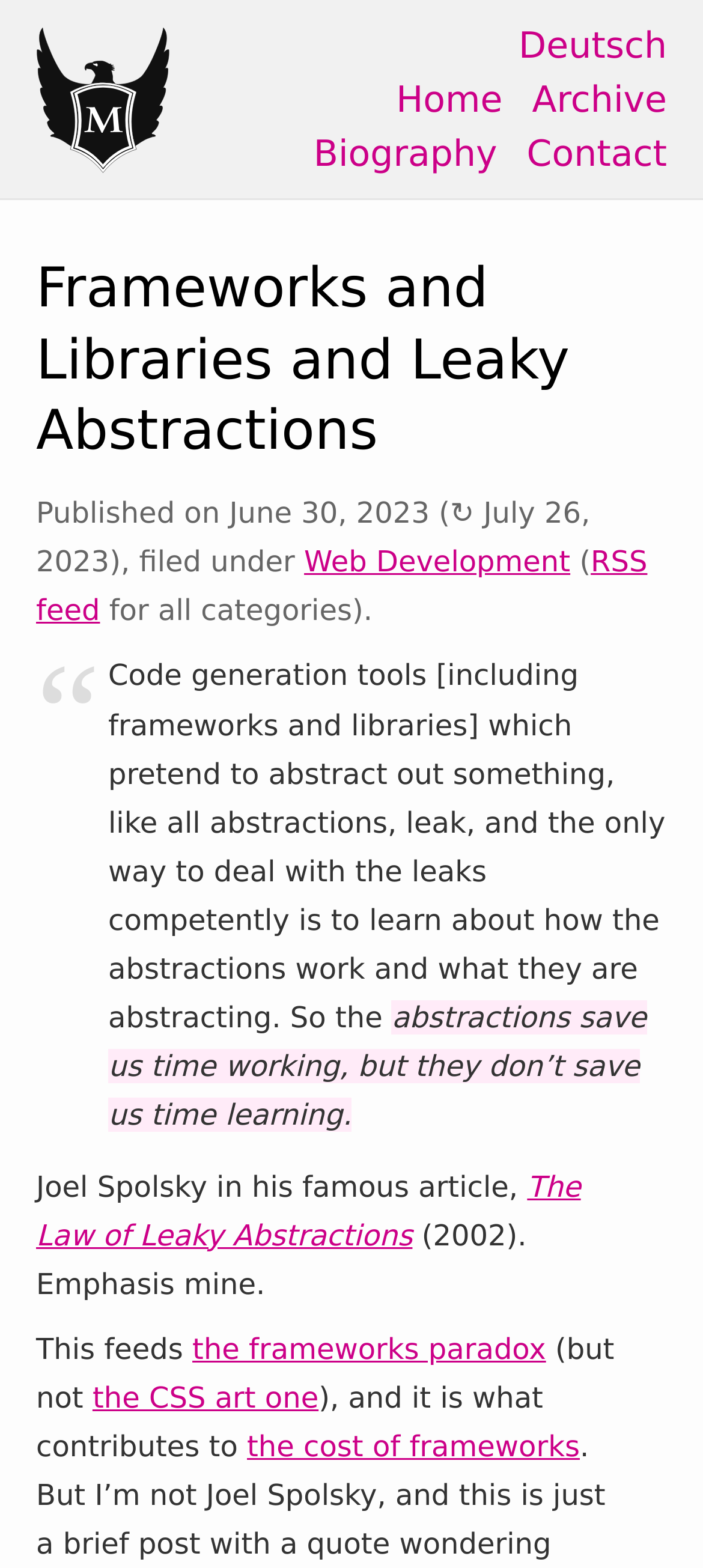Please identify the bounding box coordinates of the element I should click to complete this instruction: 'view the RSS feed'. The coordinates should be given as four float numbers between 0 and 1, like this: [left, top, right, bottom].

[0.051, 0.347, 0.921, 0.4]